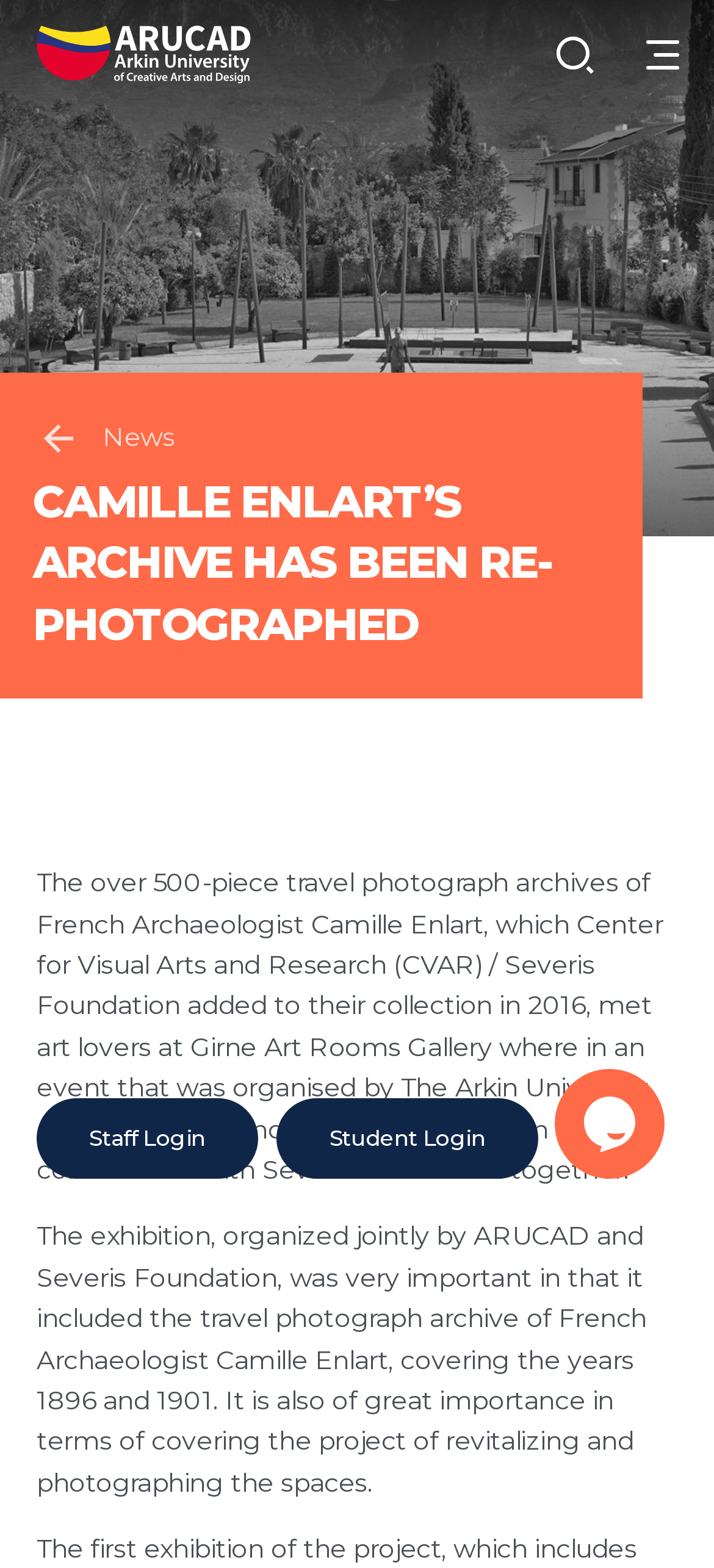Give a comprehensive overview of the webpage, including key elements.

The webpage is about the exhibition of French Archaeologist Camille Enlart's travel photograph archives at Girne Art Rooms Gallery. At the top left of the page, there is a link and an image, likely a logo or a navigation button. On the top right, there are three links, each accompanied by an image, possibly representing different sections or features of the website.

Below these links, there is a large image that spans the entire width of the page, taking up about a third of the page's height. This image is likely a featured image related to the exhibition.

The main content of the page is divided into two sections. The first section is a heading that reads "CAMILLE ENLART’S ARCHIVE HAS BEEN RE-PHOTOGRAPHED" in a prominent font. Below this heading, there is a paragraph of text that describes the exhibition, including the number of photographs and the collaboration between ARUCAD and Severis Foundation. 

The second section is another paragraph of text that provides more information about the exhibition, including the years covered by the travel photograph archive and the importance of the project.

At the bottom left of the page, there are two links for staff and student login, respectively. On the bottom right, there is a chat widget iframe, likely providing a way for visitors to interact with the website or its administrators.

Throughout the page, there are a total of five images, including the large featured image, and seven links, including the navigation links at the top and the login links at the bottom.